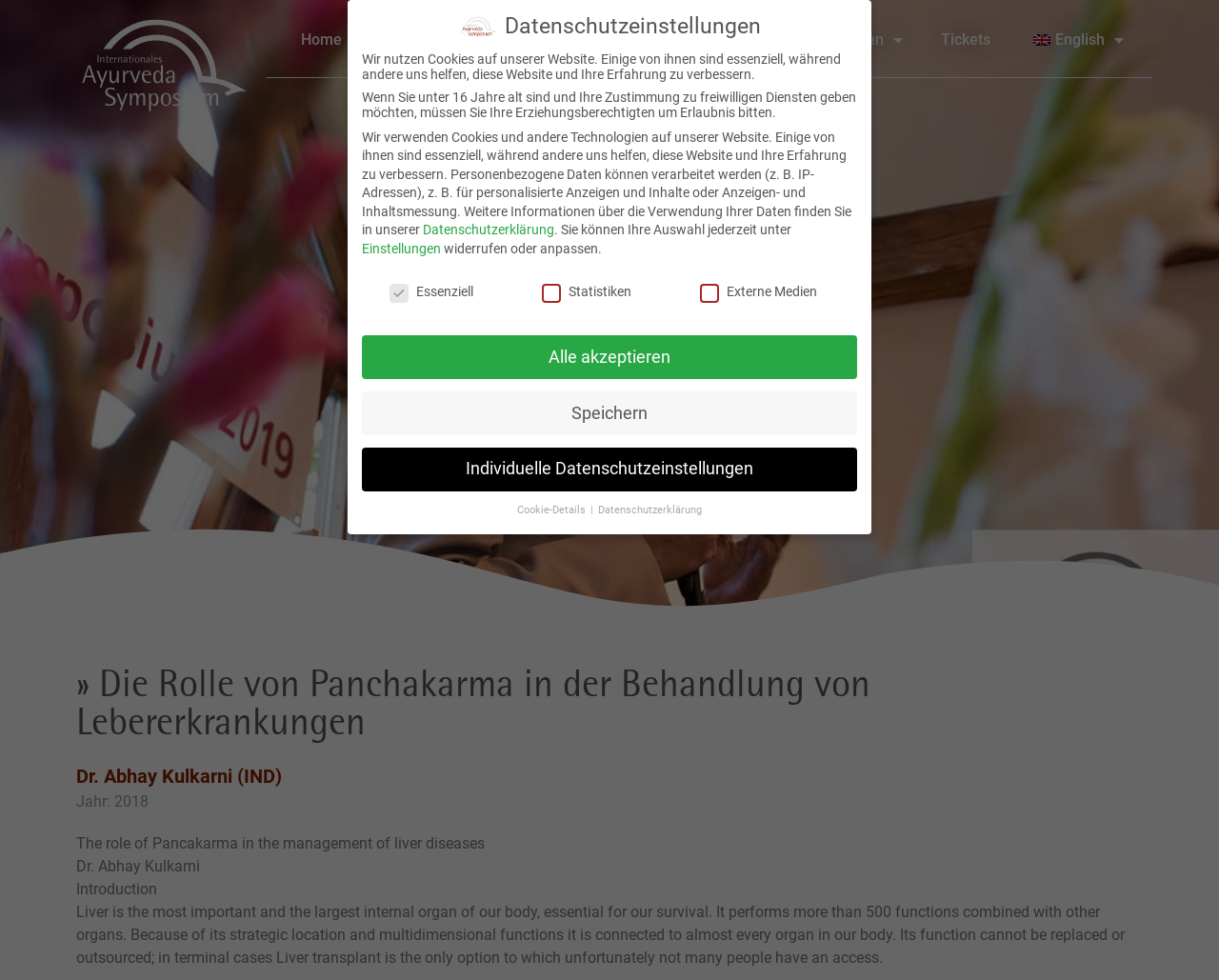Detail the various sections and features present on the webpage.

The webpage appears to be a conference website, specifically the 26th International Ayurveda Symposium 2024, which is taking place in Lucerne, Switzerland. 

At the top left corner, there is a logo of the International Ayurveda Symposium. Next to it, there is a navigation menu with links to "Home", "Referenten 2024", "Programm 2024", "Rückblick", "Informationen zum Symposium", "Tickets", and a language selection option with a flag icon. 

Below the navigation menu, there is a heading that reads "» Die Rolle von Panchakarma in der Behandlung von Lebererkrankungen" (The role of Panchakarma in the treatment of liver diseases). 

Underneath the heading, there is a link to a speaker, Dr. Abhay Kulkarni, and some text describing the topic of the lecture, including an introduction to the importance of the liver and its functions. 

At the bottom of the page, there is a section dedicated to data protection settings, with a heading "Datenschutzeinstellungen" (Data Protection Settings). This section includes a description of the use of cookies and other technologies on the website, as well as options to customize data protection settings, including checkboxes for essential, statistics, and external media. There are also buttons to accept all, save, or access individual data protection settings.